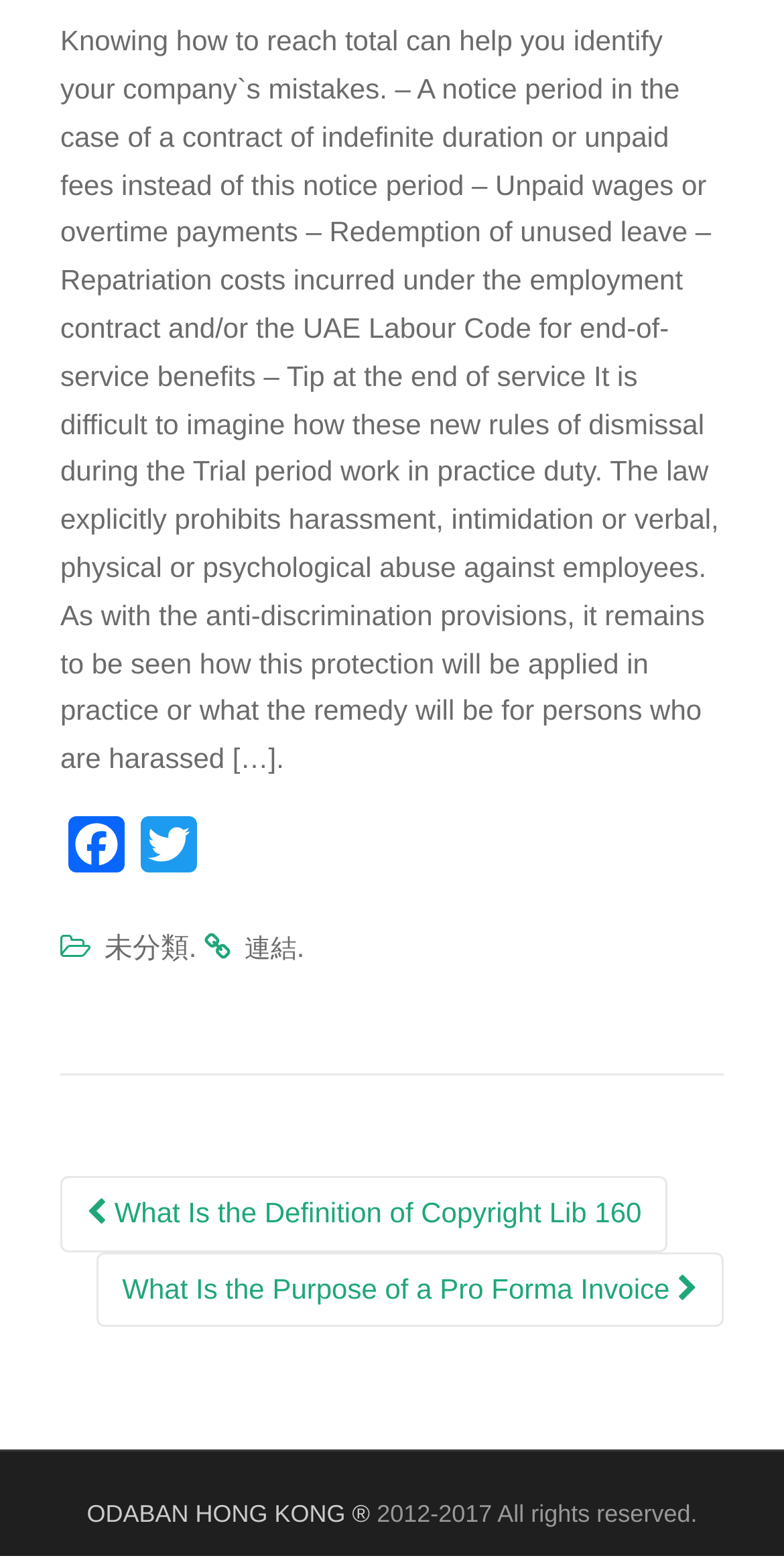What is the purpose of the 'Post navigation' section?
From the screenshot, supply a one-word or short-phrase answer.

To navigate between posts